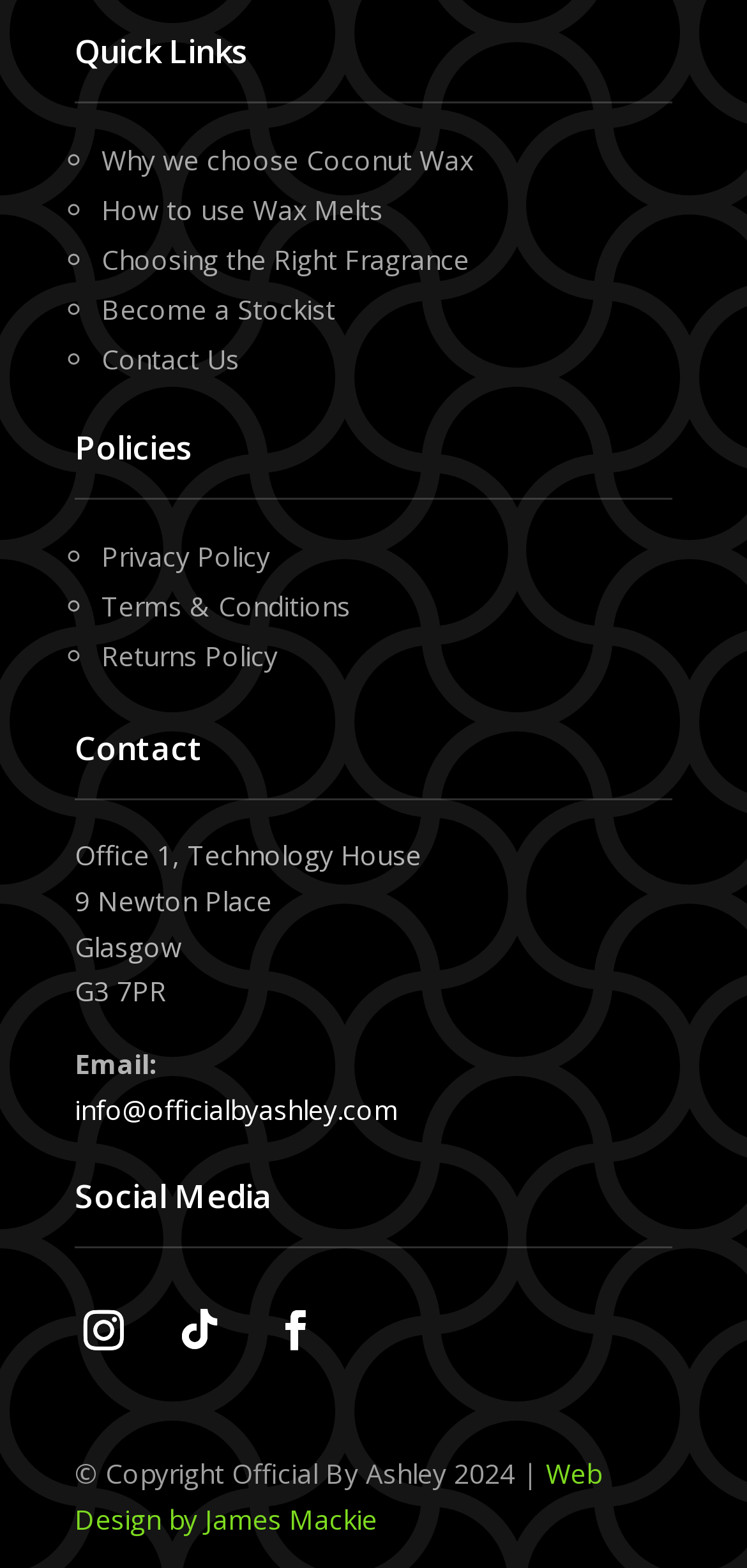Highlight the bounding box coordinates of the element that should be clicked to carry out the following instruction: "Send an email to 'info@officialbyashley.com'". The coordinates must be given as four float numbers ranging from 0 to 1, i.e., [left, top, right, bottom].

[0.1, 0.696, 0.533, 0.719]